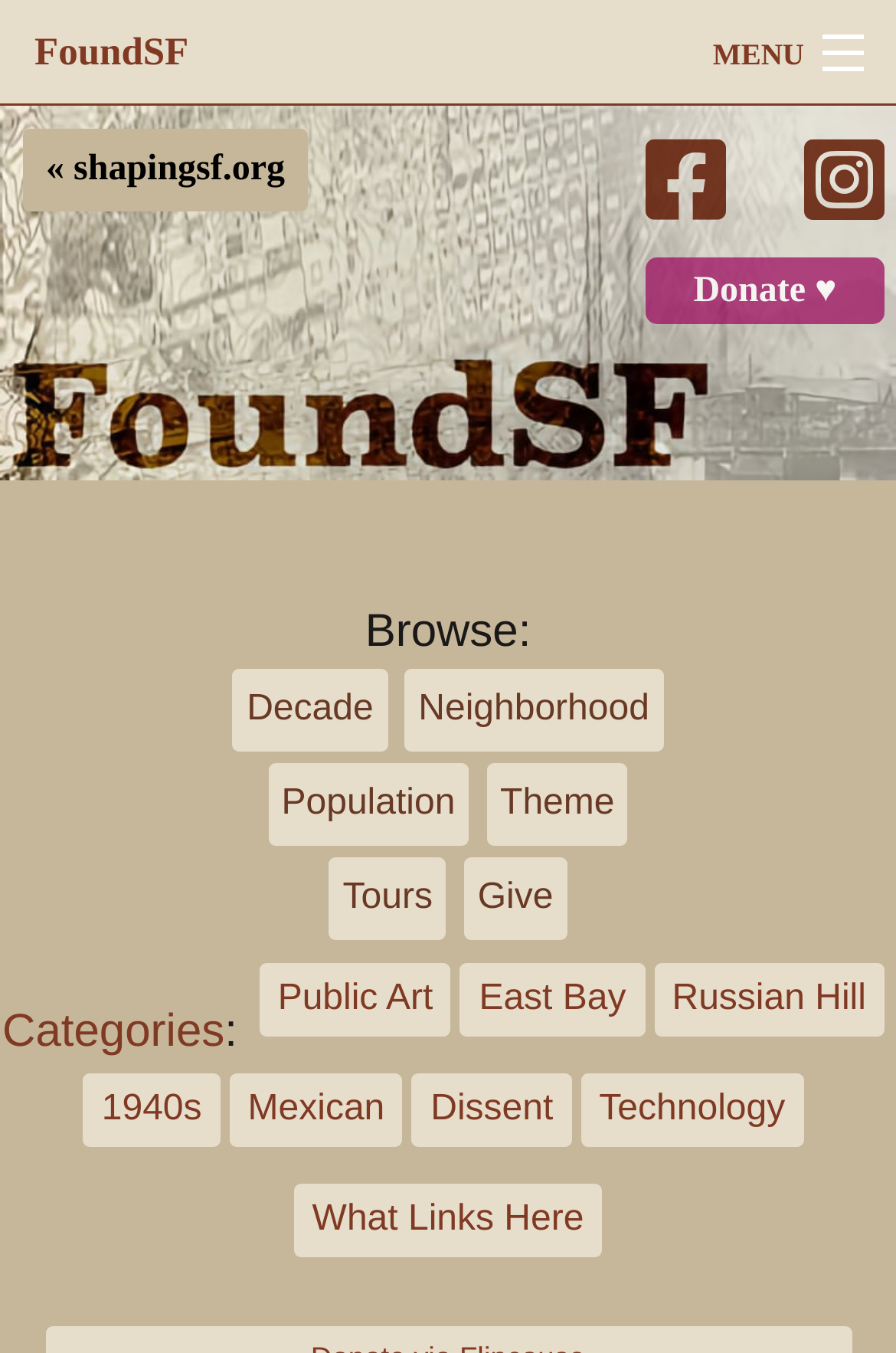Explain the webpage's design and content in an elaborate manner.

The webpage is about Diego Rivera, Technology, and Communism, as indicated by the title. At the top, there is a heading "FoundSF" which is also a link. To the right of the heading, there is a link "MENU" and a search box with a button labeled "Search". Below the search box, there are several links, including "Log in", a Facebook icon, a Twitter icon, and a "Donate ♥" button.

On the left side of the page, there is a link "« shapingsf.org" and a section labeled "Browse:" with several links, including "Decade", "Neighborhood", "Population", "Theme", "Tours", and "Give". These links are arranged vertically, with "Decade" at the top and "Give" at the bottom.

Below the "Browse" section, there is a list of categories, including "Public Art", "East Bay", "Russian Hill", "1940s", "Mexican", "Dissent", and "Technology". These categories are arranged horizontally, with "Public Art" on the left and "Technology" on the right.

At the bottom of the page, there is a link "What Links Here". Overall, the webpage appears to be a resource page with various links and categories related to Diego Rivera, Technology, and Communism.